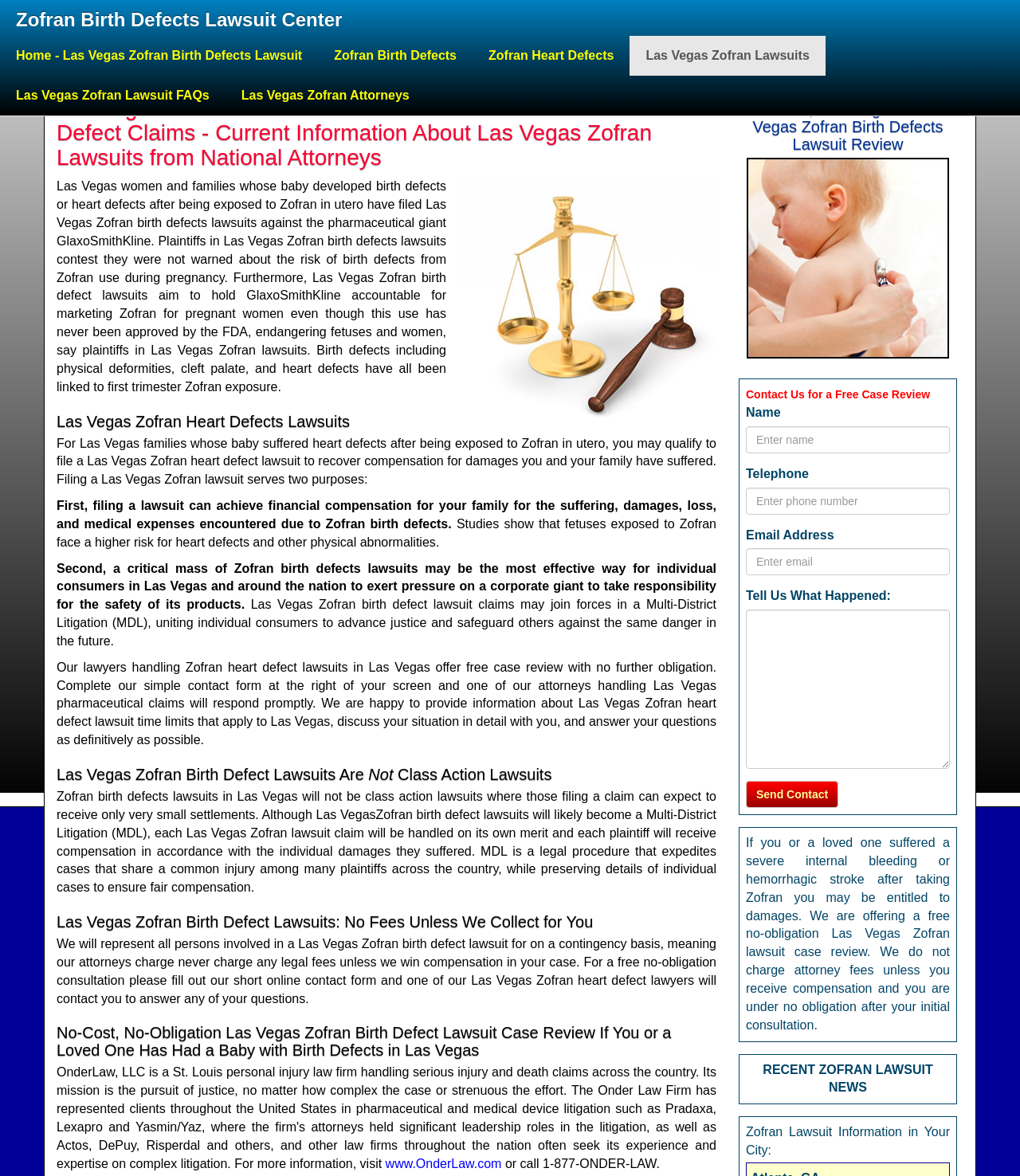Please identify the bounding box coordinates of the area I need to click to accomplish the following instruction: "Fill in the 'Name' field".

[0.731, 0.362, 0.931, 0.385]